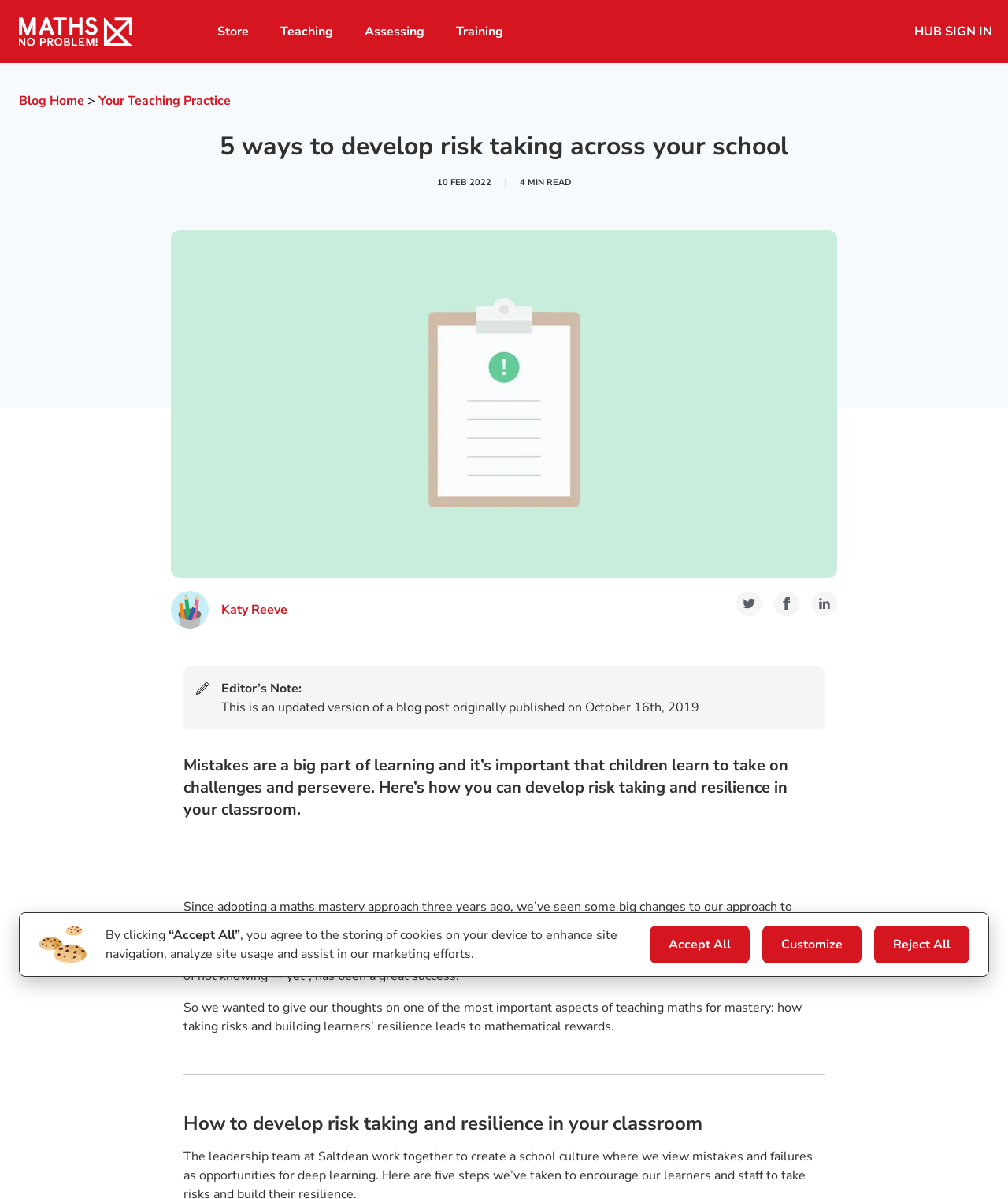Identify the bounding box coordinates of the clickable region to carry out the given instruction: "Click the 'Store' link".

[0.2, 0.0, 0.262, 0.053]